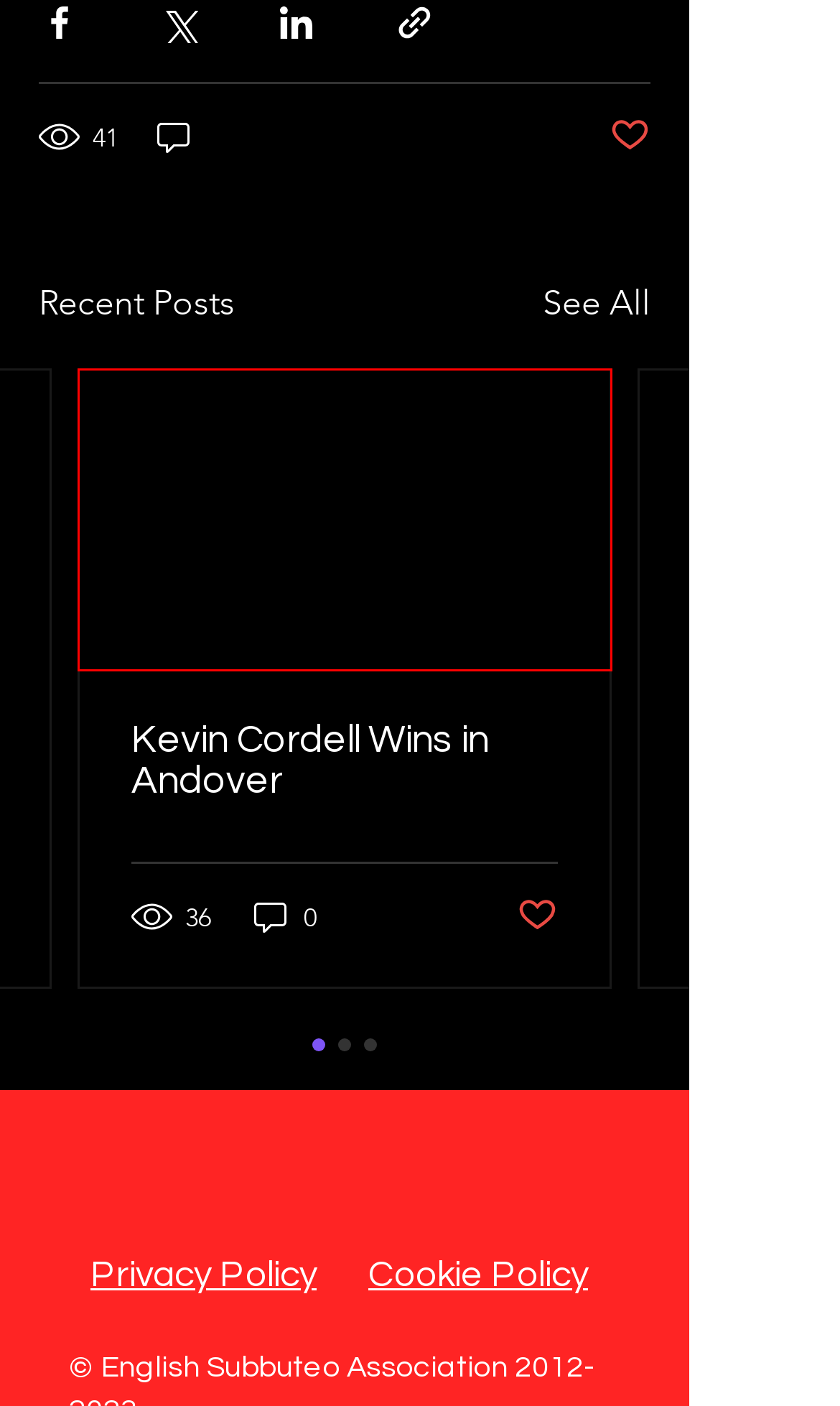Please examine the screenshot provided, which contains a red bounding box around a UI element. Select the webpage description that most accurately describes the new page displayed after clicking the highlighted element. Here are the candidates:
A. Blog | ESA
B. News
C. Events
D. Up & Coming Events | ESA
E. Results and Tables from Round 2 of the TSPA Circuit.
F. Privacy Policy | ESA
G. Cookie Policy | ESA
H. Kevin Cordell Wins in Andover

H